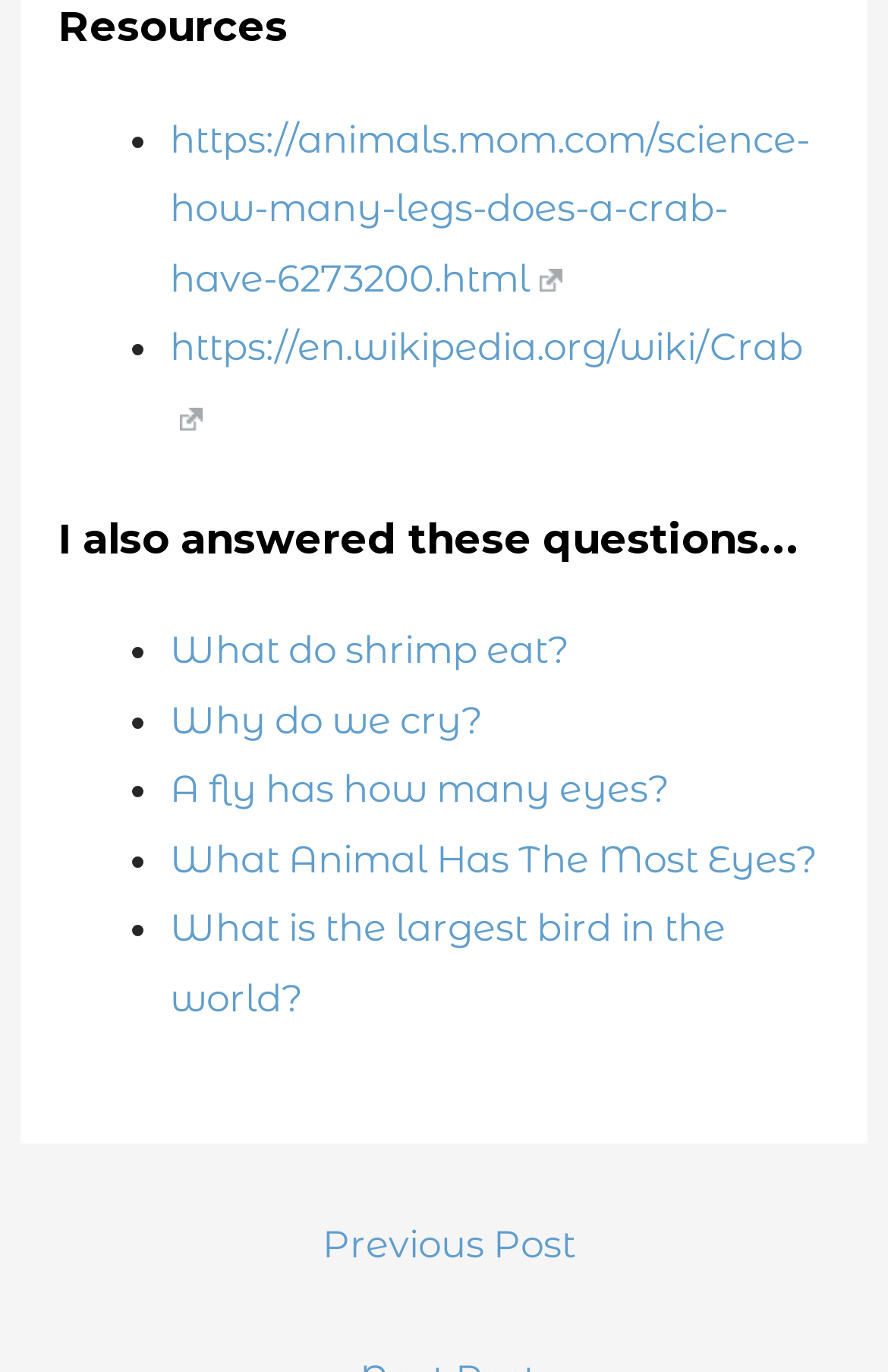Locate the bounding box of the UI element based on this description: "https://animals.mom.com/science-how-many-legs-does-a-crab-have-6273200.html". Provide four float numbers between 0 and 1 as [left, top, right, bottom].

[0.191, 0.084, 0.912, 0.219]